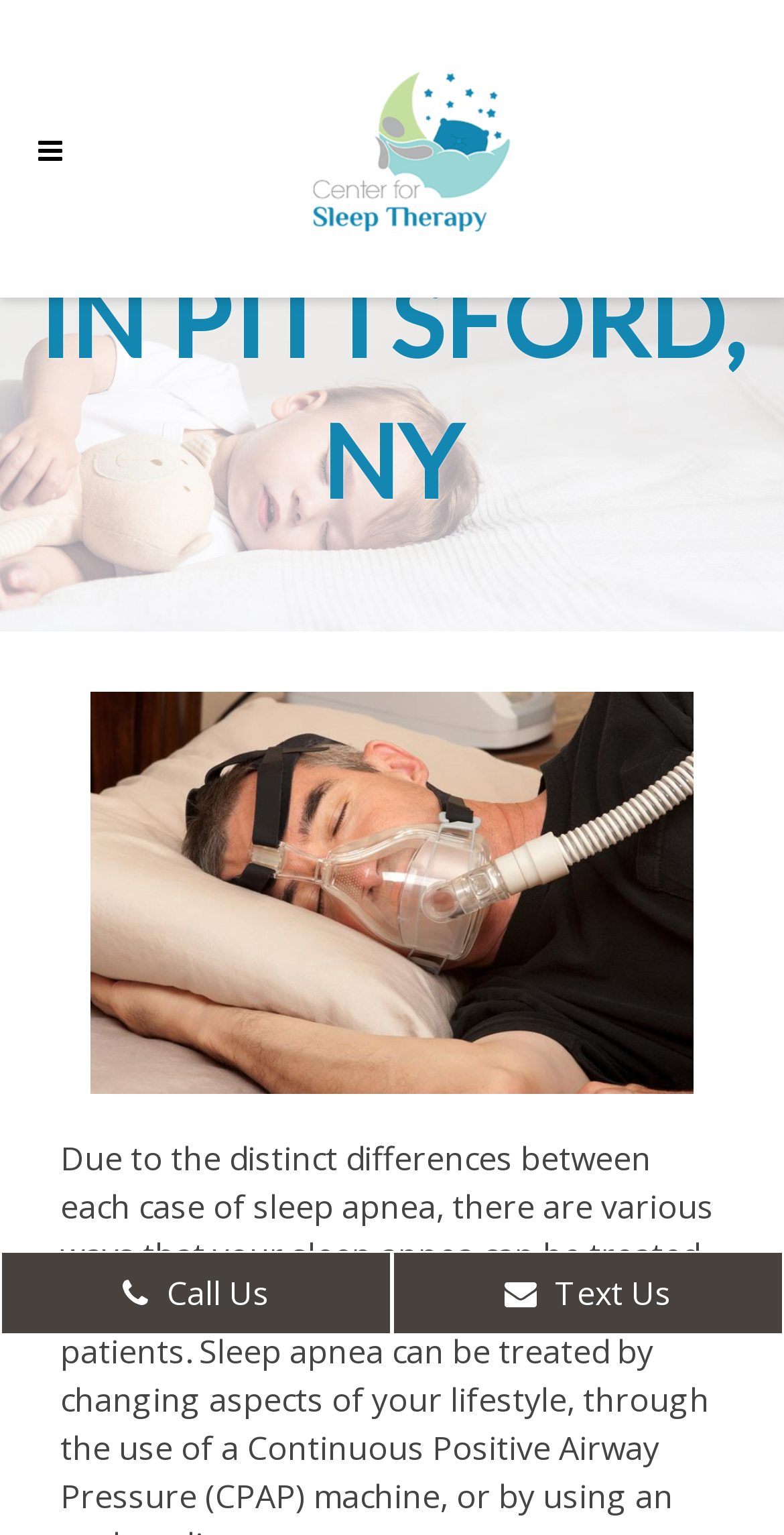Provide the bounding box coordinates for the UI element that is described as: "Text Us".

[0.5, 0.815, 1.0, 0.87]